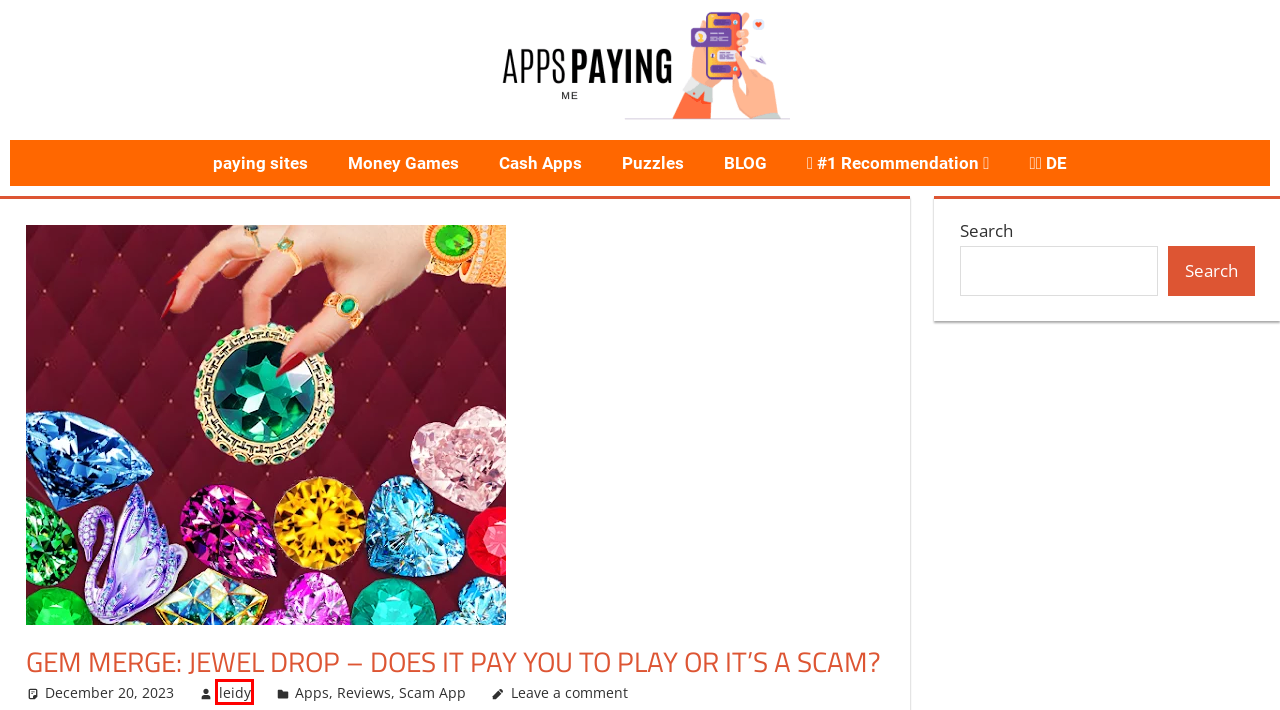Examine the screenshot of the webpage, which has a red bounding box around a UI element. Select the webpage description that best fits the new webpage after the element inside the red bounding box is clicked. Here are the choices:
A. Cash Apps Archives - Apps paying me
B. Apps Archives - Apps paying me
C. Reviews Archives - Apps paying me
D. Scam App Archives - Apps paying me
E. Money Games Archives - Apps paying me
F. kostenpflichtige Apps - kostenpflichtige Apps
G. leidy, Author at Apps paying me
H. Puzzles Archives - Apps paying me

G